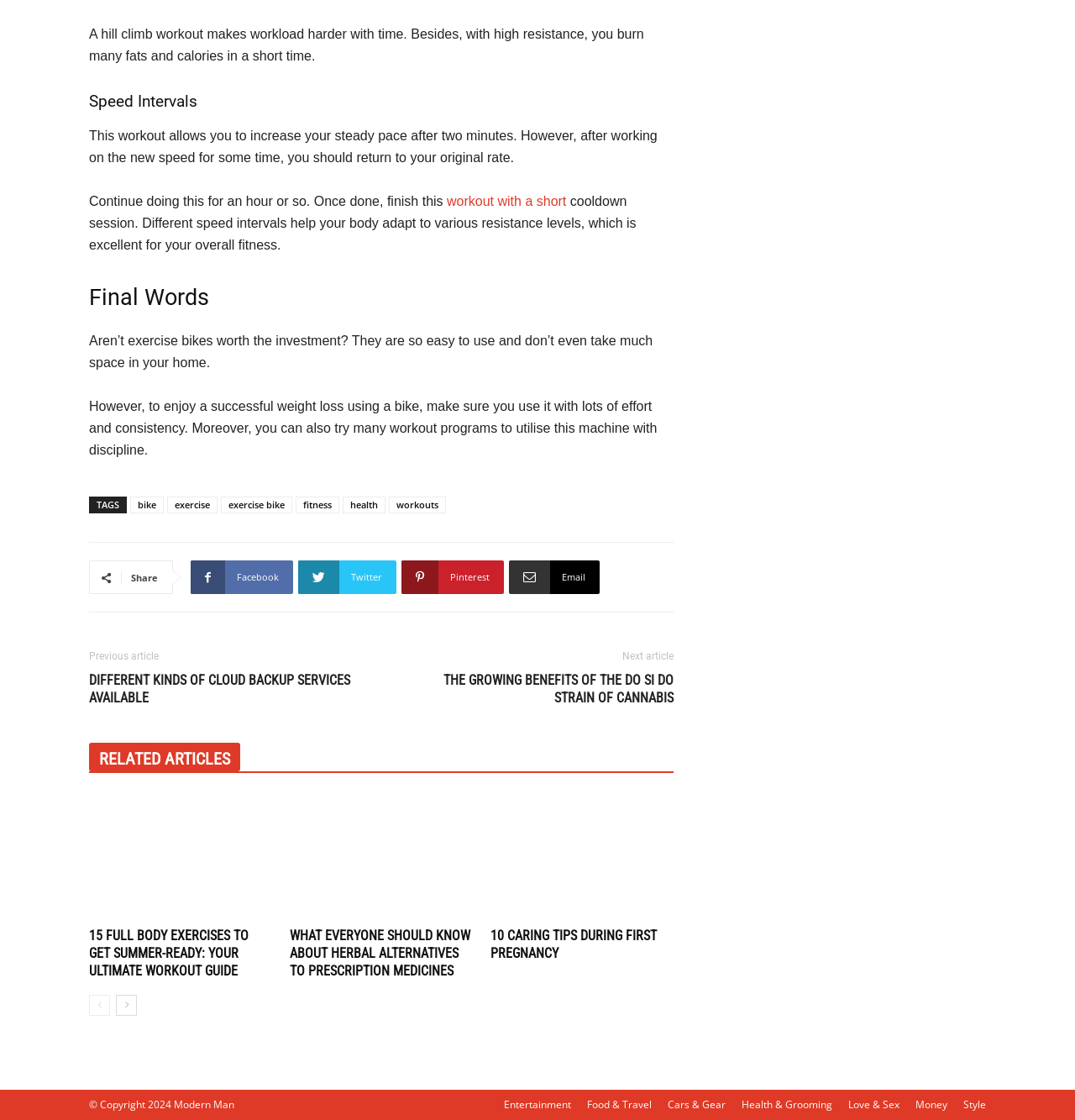Reply to the question with a single word or phrase:
What is the topic of the first workout described?

Hill climb